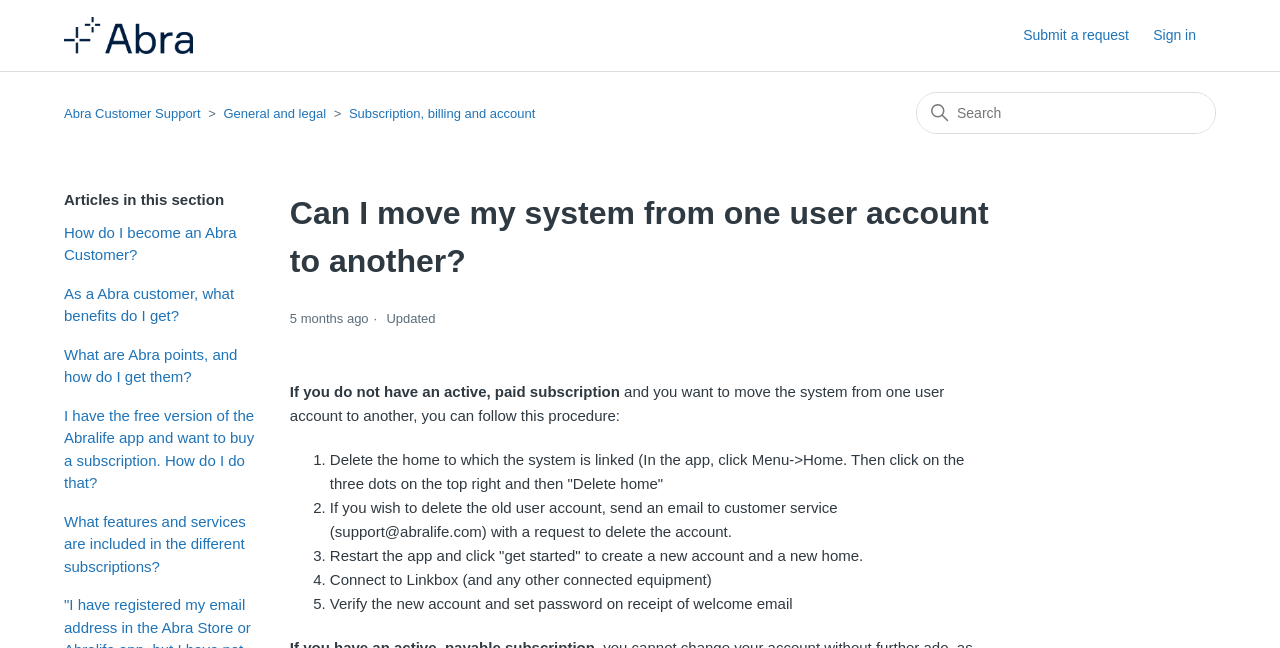How many steps are involved in moving the system?
Please provide a comprehensive answer based on the contents of the image.

By analyzing the webpage content, I found that the procedure to move the system involves 5 steps, which are listed as 1, 2, 3, 4, and 5. Each step provides specific instructions to follow.